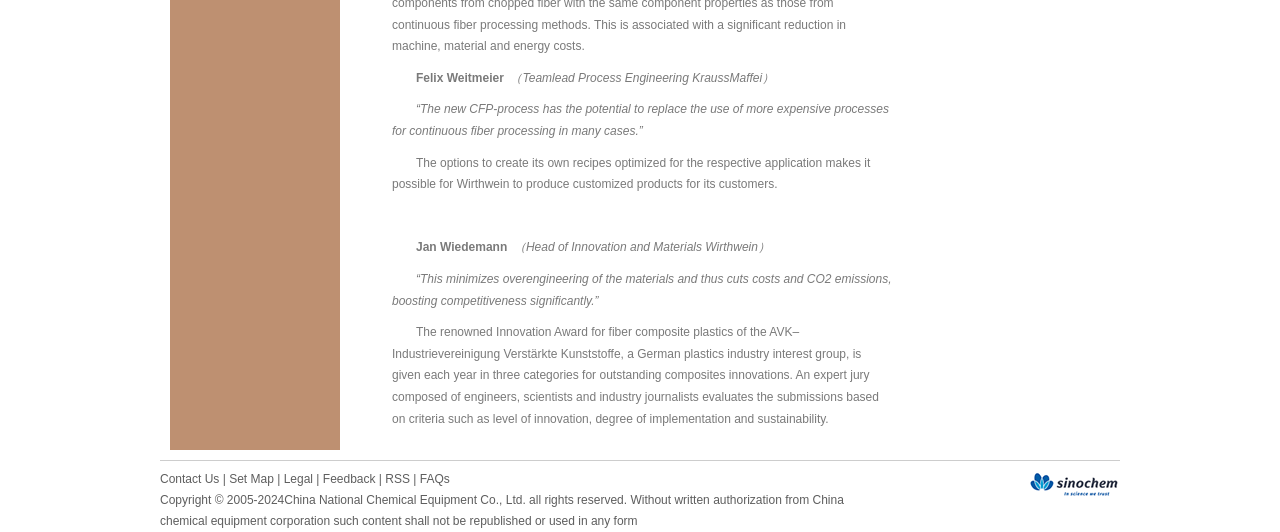What is the name of the award given by AVK?
Please provide a comprehensive answer to the question based on the webpage screenshot.

I found the answer by reading the text that describes the award, which mentions that it is given by AVK, a German plastics industry interest group, and is called the Innovation Award for fiber composite plastics.